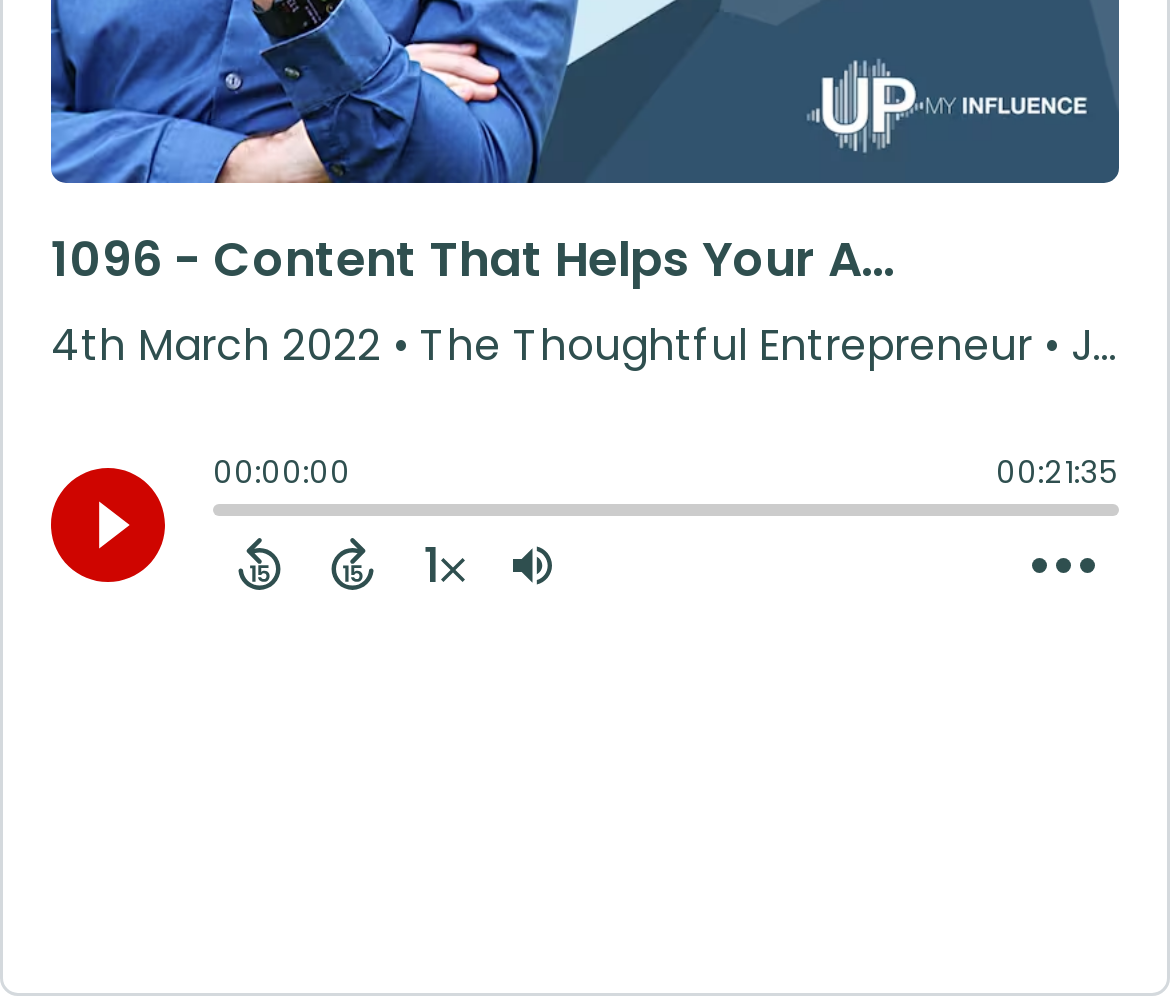Given the element description .cls-1{fill:#e8e8e8;}, predict the bounding box coordinates for the UI element in the webpage screenshot. The format should be (top-left x, top-left y, bottom-right x, bottom-right y), and the values should be between 0 and 1.

[0.182, 0.53, 0.262, 0.602]